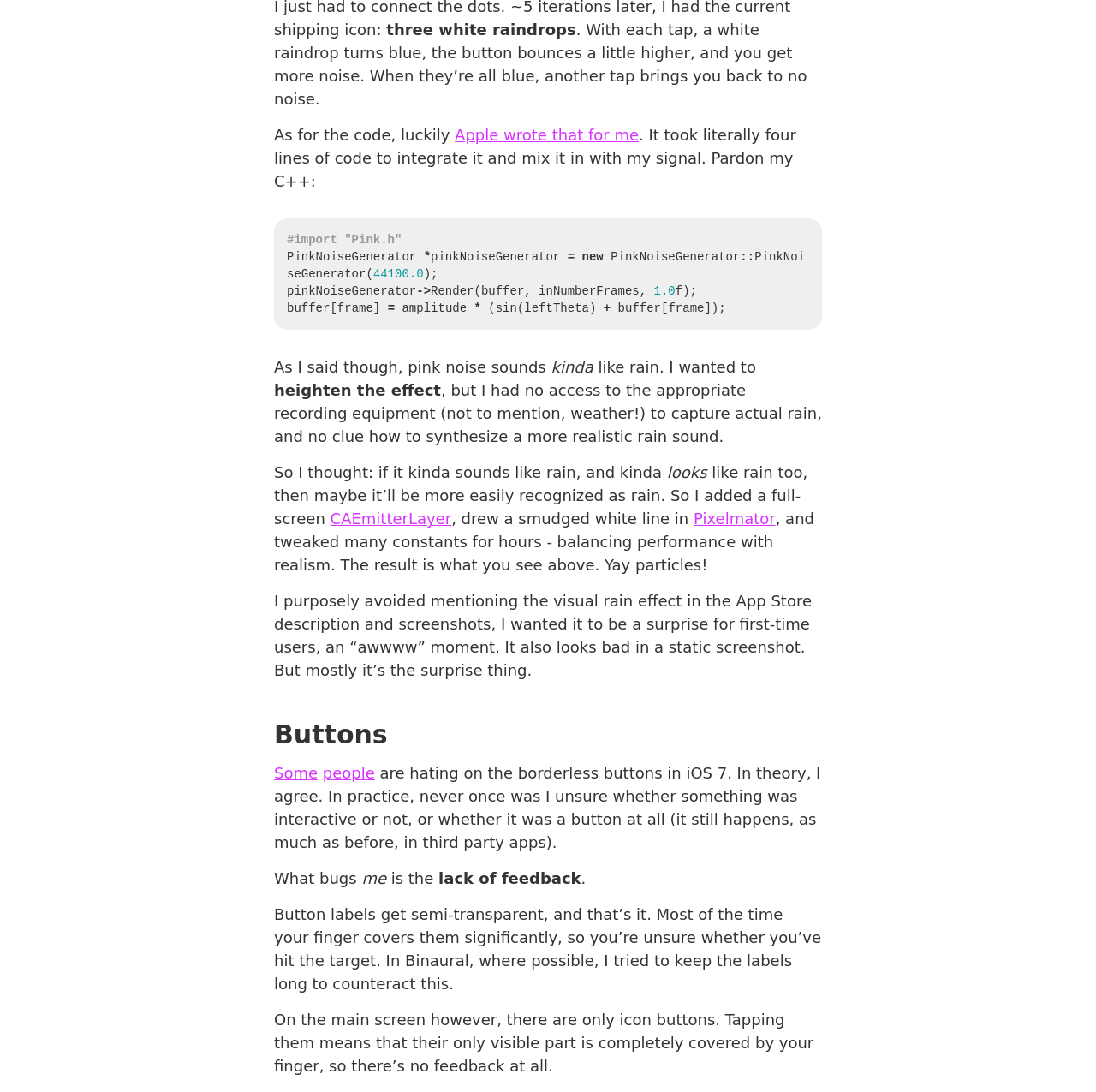Provide a short answer to the following question with just one word or phrase: What is the sound effect described in the text?

Rain